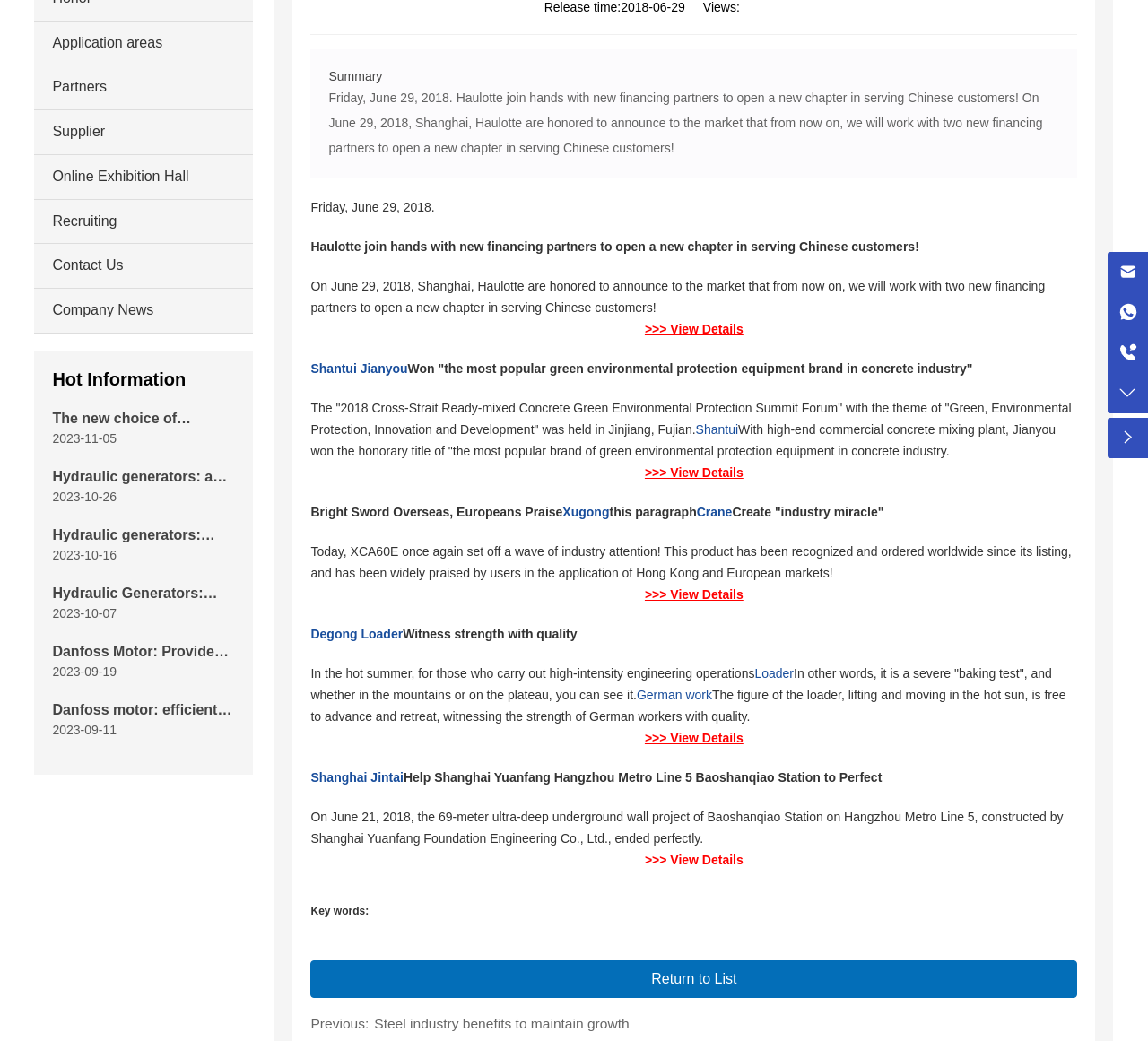Determine the bounding box for the UI element as described: "Return to List". The coordinates should be represented as four float numbers between 0 and 1, formatted as [left, top, right, bottom].

[0.271, 0.922, 0.938, 0.958]